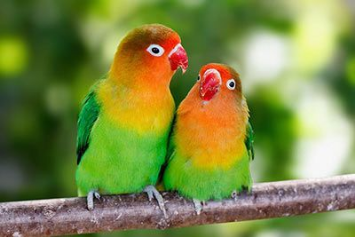Offer a detailed explanation of the image's components.

In this vibrant image, two Lovebirds are perched closely together on a branch, showcasing their striking plumage. Their feathers blend a beautiful spectrum of greens, yellows, and oranges, with each bird displaying a unique pattern. The Lovebird on the left has a vivid orange face and bright red beak, while the one on the right possesses similar features, emphasizing their affectionate bond. The blurred, lush green background adds to the serene and natural setting, making it a picturesque moment of companionship among these charming parrots.